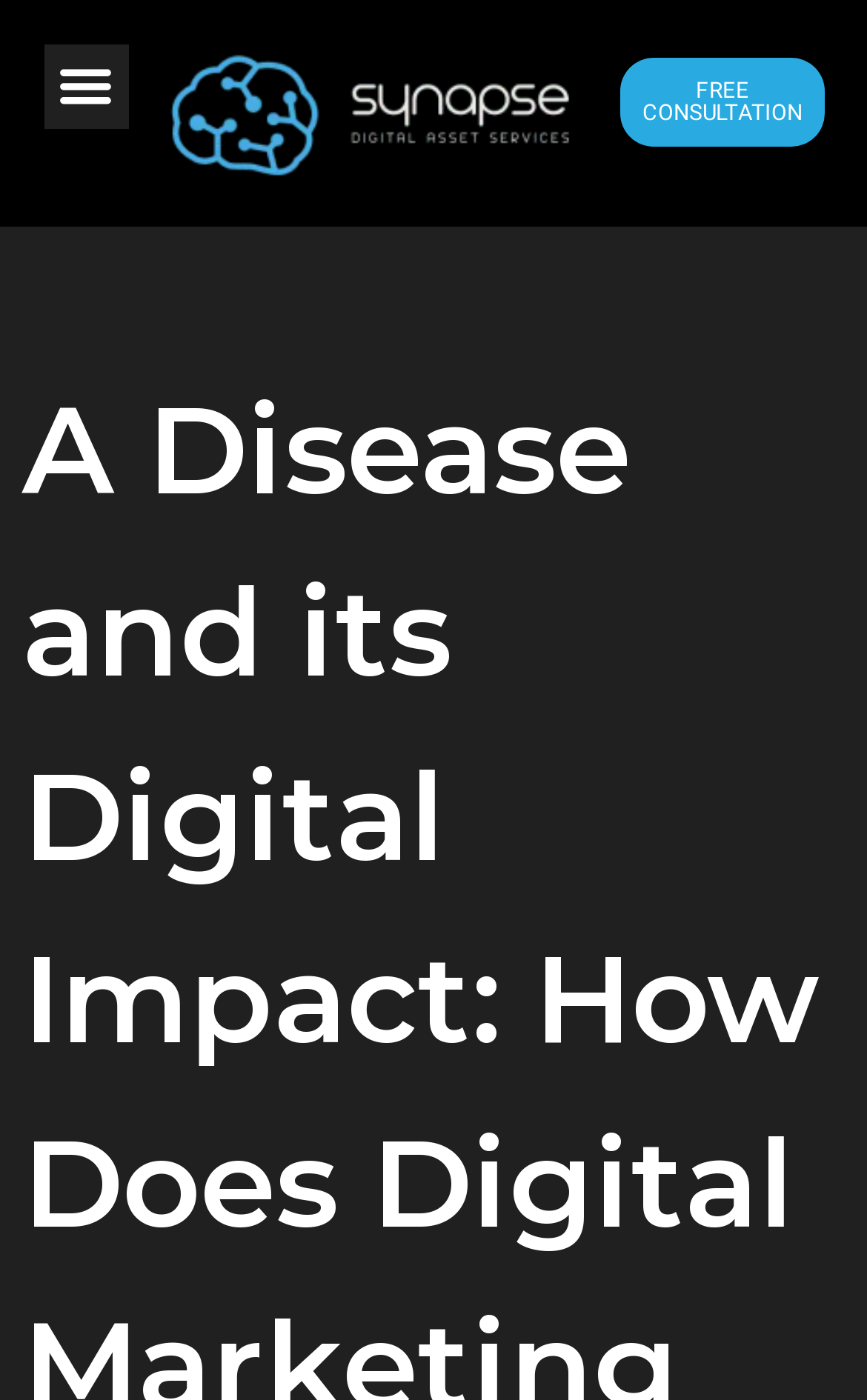For the element described, predict the bounding box coordinates as (top-left x, top-left y, bottom-right x, bottom-right y). All values should be between 0 and 1. Element description: Menu

[0.051, 0.032, 0.147, 0.091]